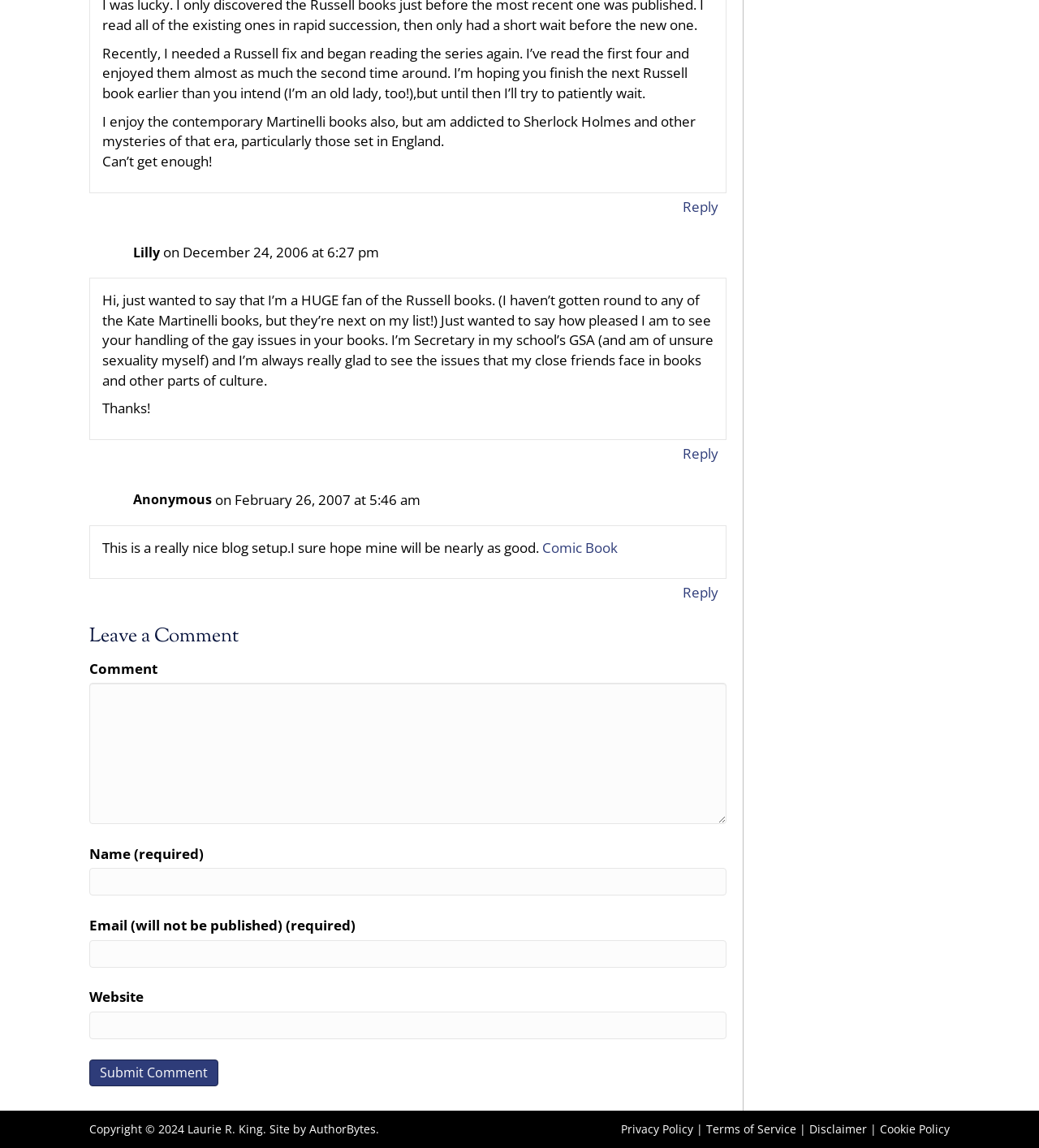Could you determine the bounding box coordinates of the clickable element to complete the instruction: "Read the article 'Safеty First: Mitigating Risks with Dеmat Accounts'"? Provide the coordinates as four float numbers between 0 and 1, i.e., [left, top, right, bottom].

None